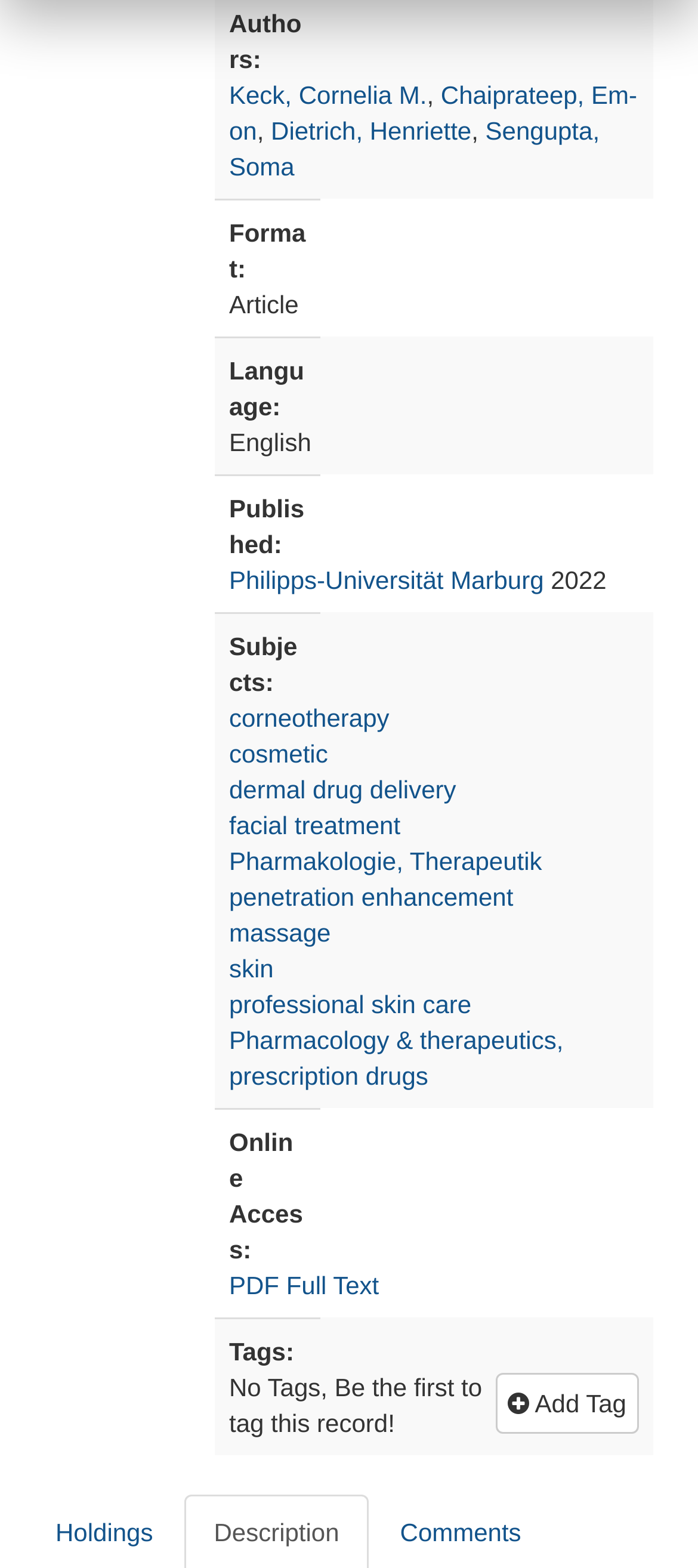Determine the bounding box coordinates of the clickable element necessary to fulfill the instruction: "Explore related subjects". Provide the coordinates as four float numbers within the 0 to 1 range, i.e., [left, top, right, bottom].

[0.328, 0.449, 0.558, 0.467]